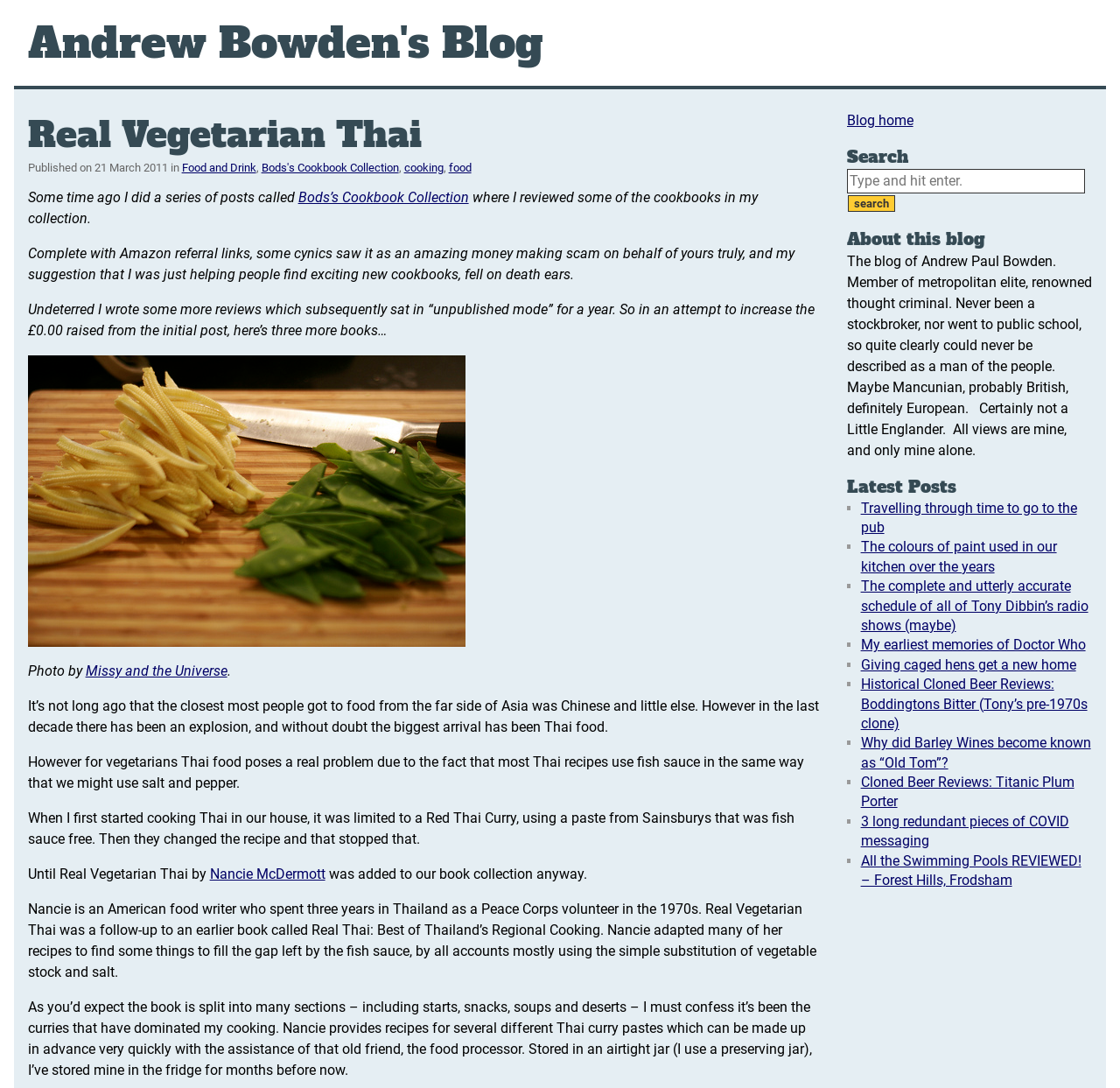Locate the bounding box coordinates of the element I should click to achieve the following instruction: "Search for something".

[0.756, 0.155, 0.969, 0.178]